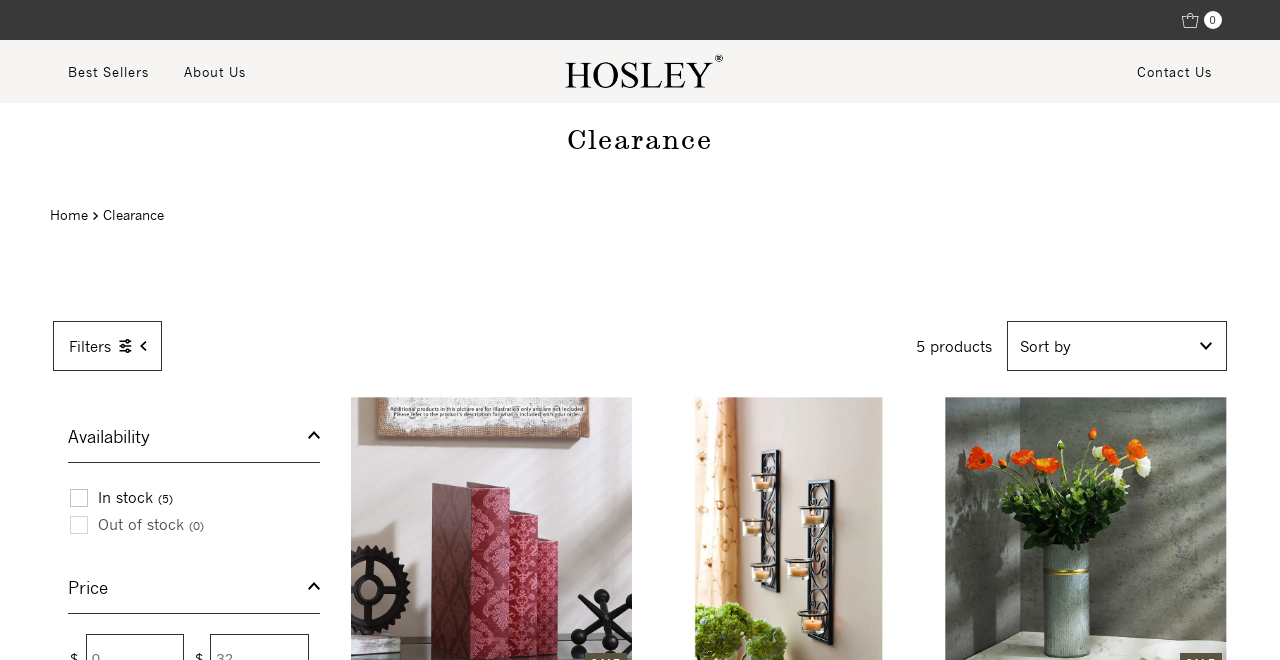Locate the bounding box coordinates of the clickable area to execute the instruction: "View 'Post navigation'". Provide the coordinates as four float numbers between 0 and 1, represented as [left, top, right, bottom].

None